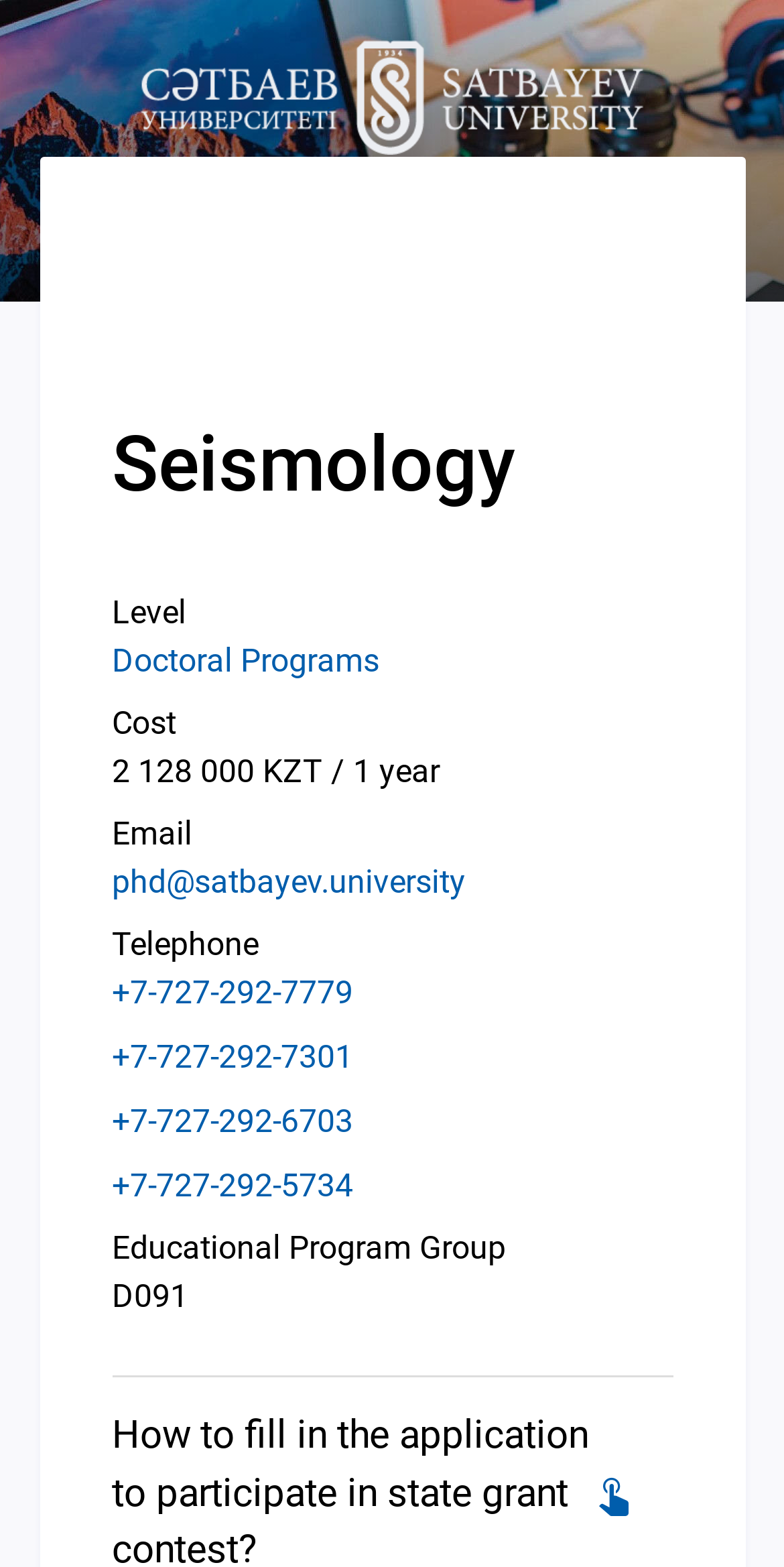What is the cost of the doctoral program?
Examine the screenshot and reply with a single word or phrase.

2 128 000 KZT / 1 year